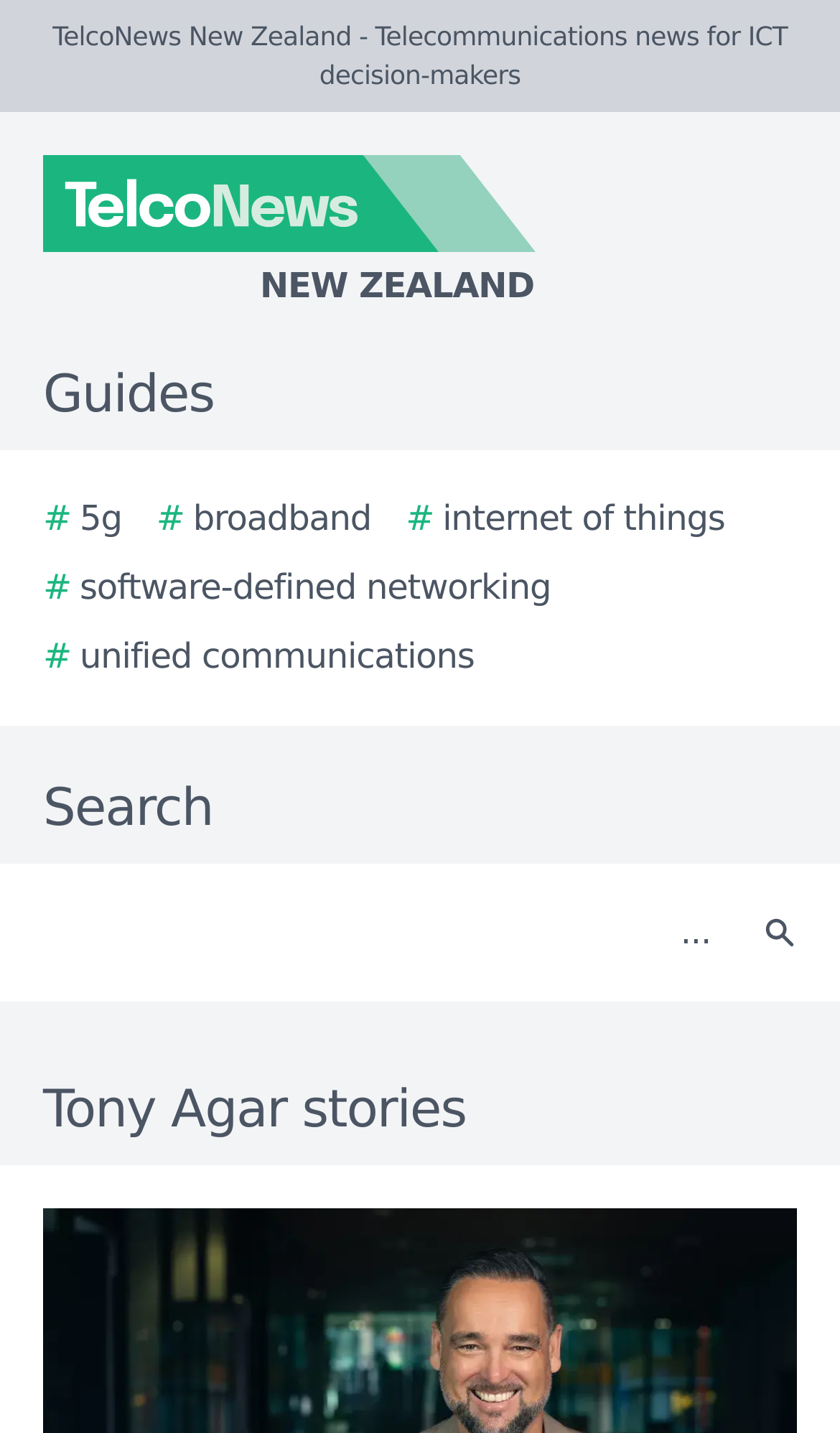Determine the bounding box coordinates of the region to click in order to accomplish the following instruction: "Search for 5g". Provide the coordinates as four float numbers between 0 and 1, specifically [left, top, right, bottom].

[0.051, 0.344, 0.145, 0.38]